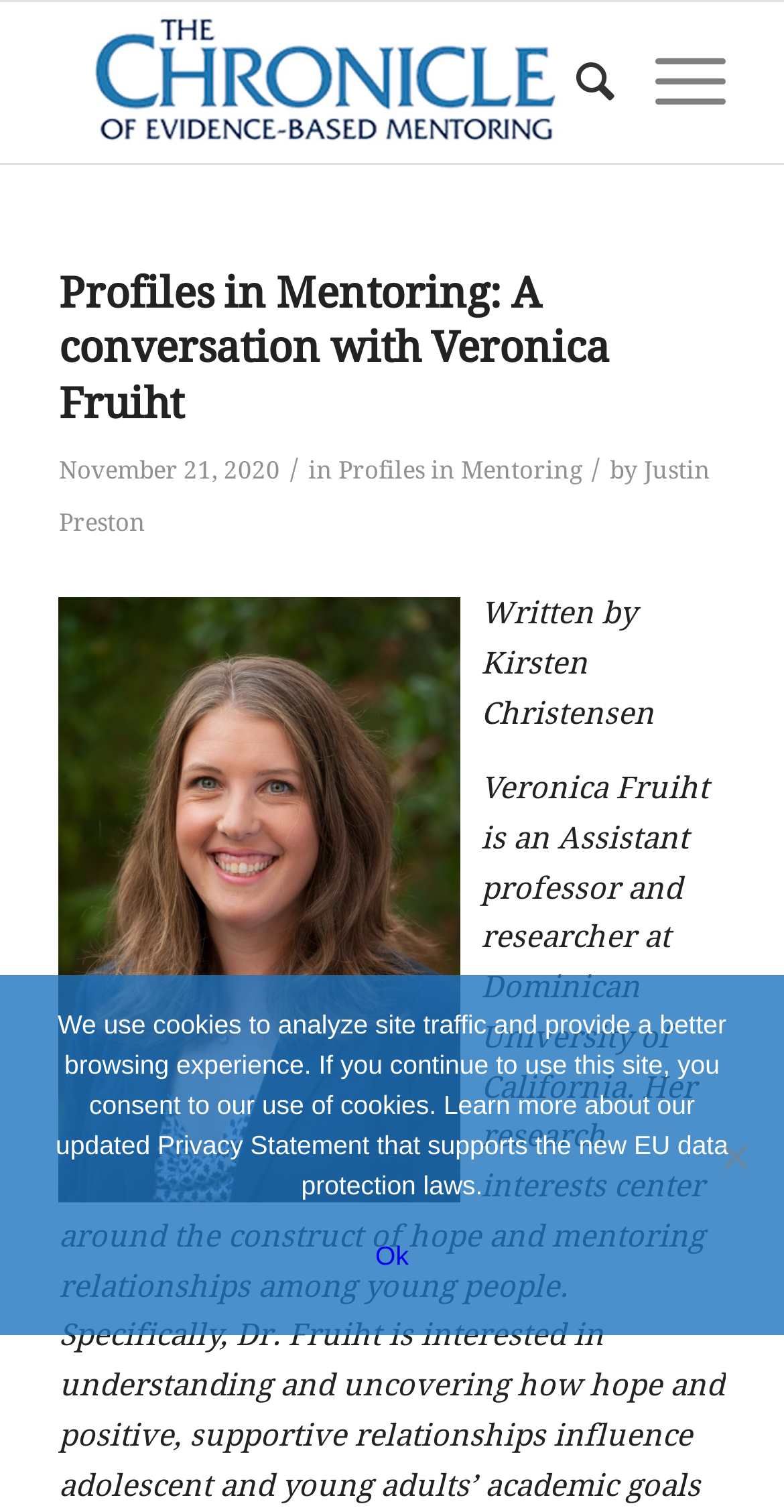Please reply with a single word or brief phrase to the question: 
What is the category of the article?

Profiles in Mentoring